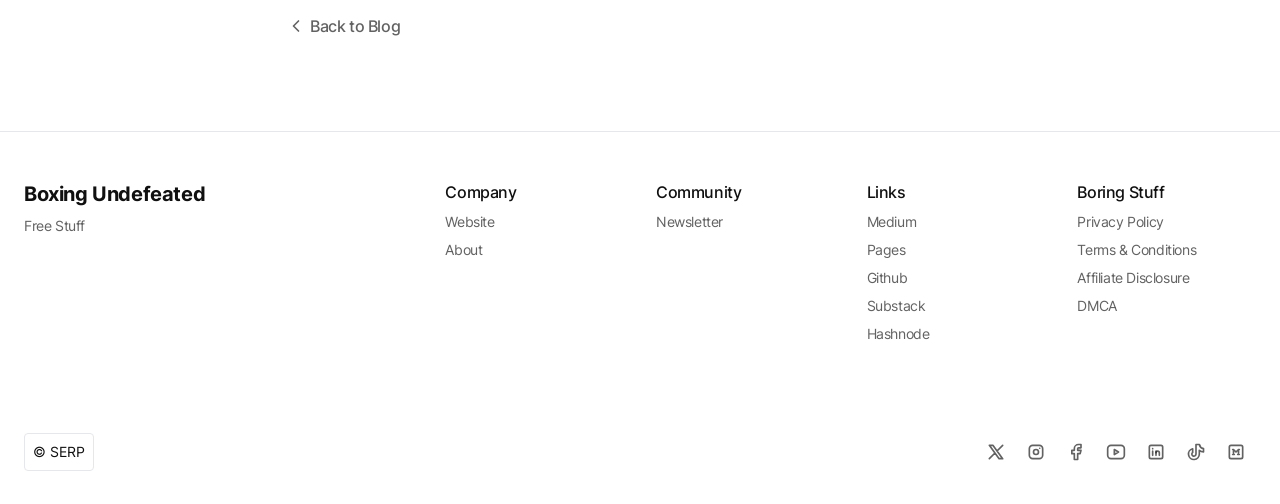What is the copyright information on the webpage?
Please give a detailed and elaborate explanation in response to the question.

The copyright information on the webpage is '© SERP' which is located at the bottom left corner of the webpage, with a bounding box of [0.019, 0.859, 0.073, 0.934]. It is a button element.